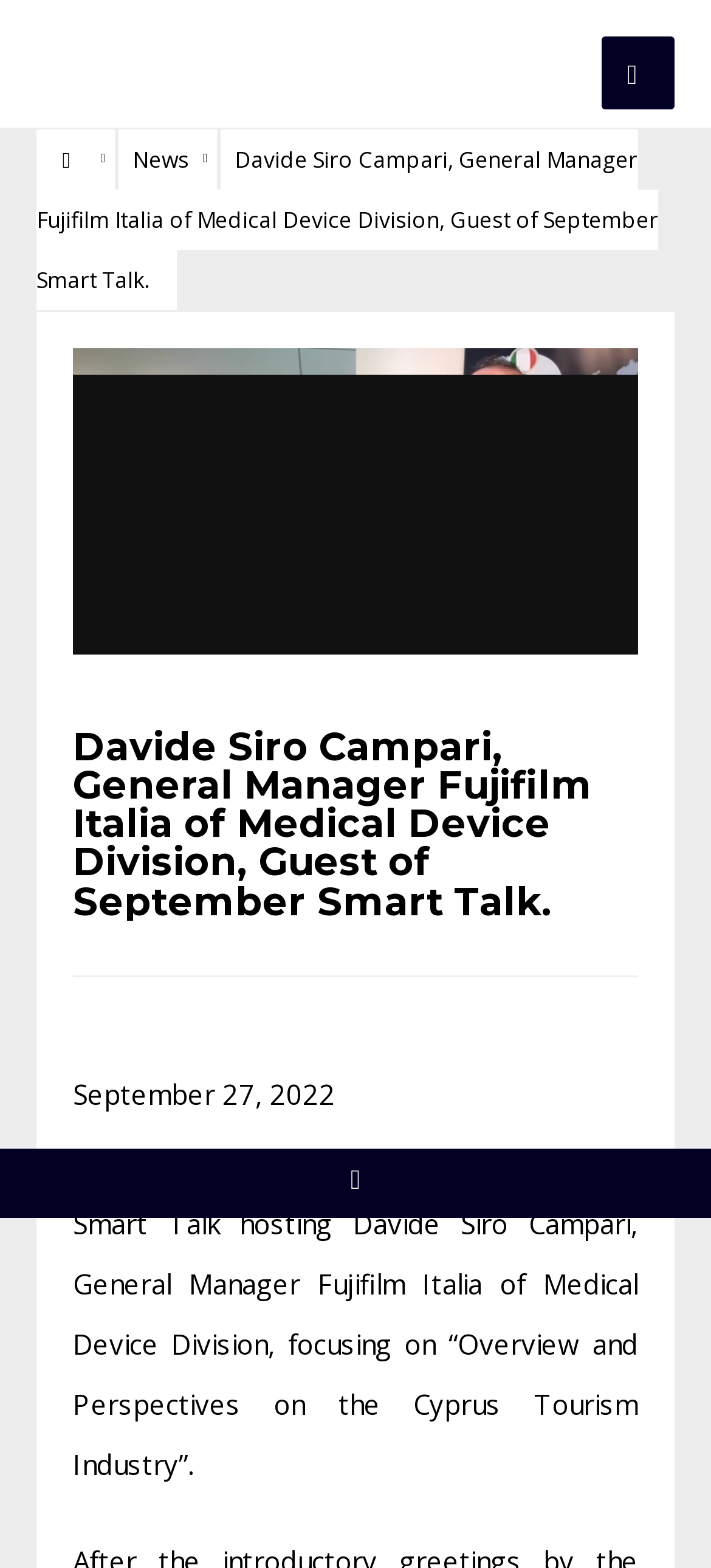What is the position of the image_pdf link?
Kindly answer the question with as much detail as you can.

I analyzed the bounding box coordinates of the image_pdf link, which are [0.618, 0.66, 0.751, 0.709]. This indicates that the link is located at the bottom middle of the webpage.